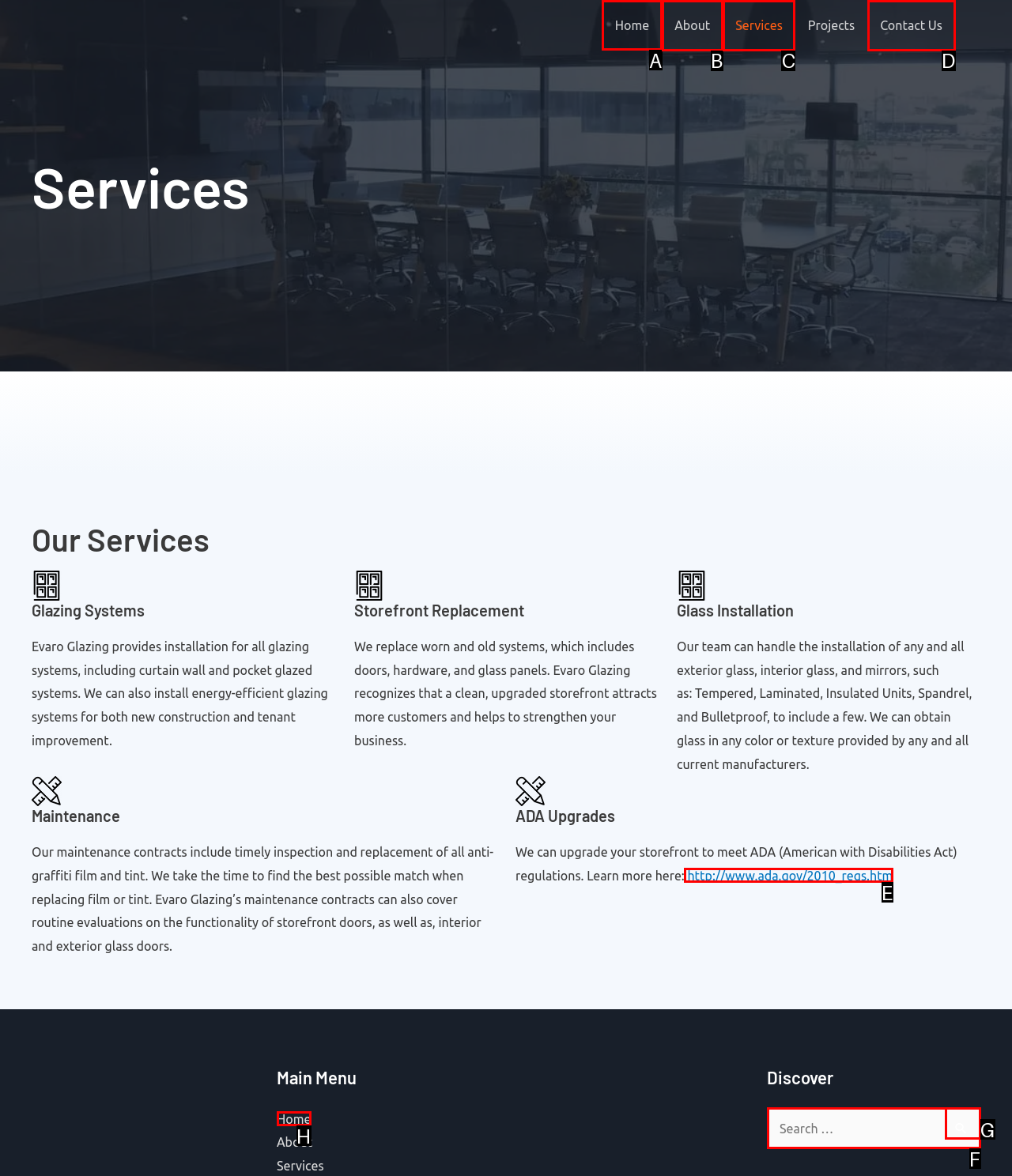Identify the correct choice to execute this task: Click on the 'Home' link
Respond with the letter corresponding to the right option from the available choices.

A